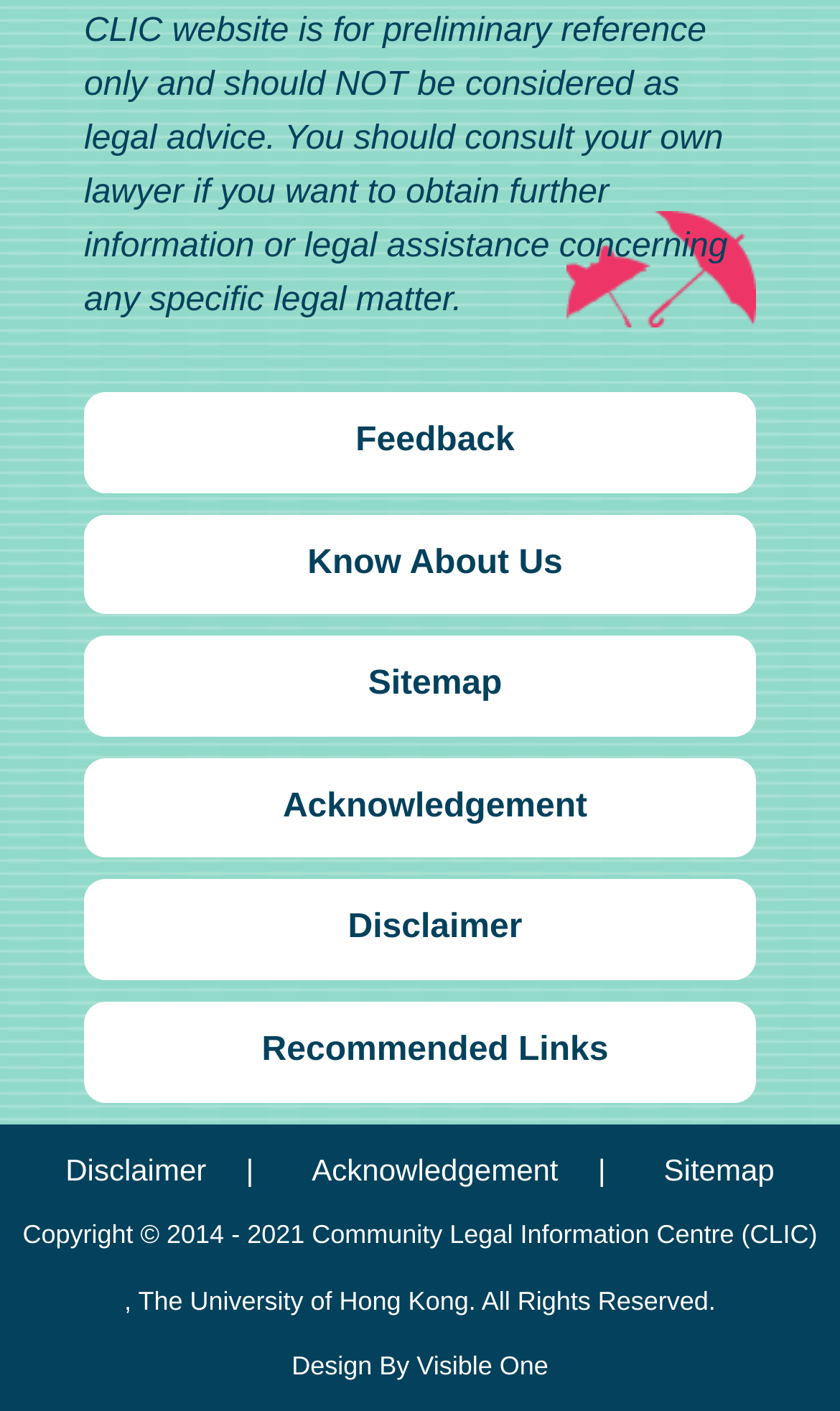How many links are in the footer?
Offer a detailed and full explanation in response to the question.

I counted the number of links in the footer section, which includes 'Feedback', 'Know About Us', 'Sitemap', 'Acknowledgement', 'Disclaimer', 'Recommended Links', and 'Community Legal Information Centre (CLIC)'. There are 7 links in total.